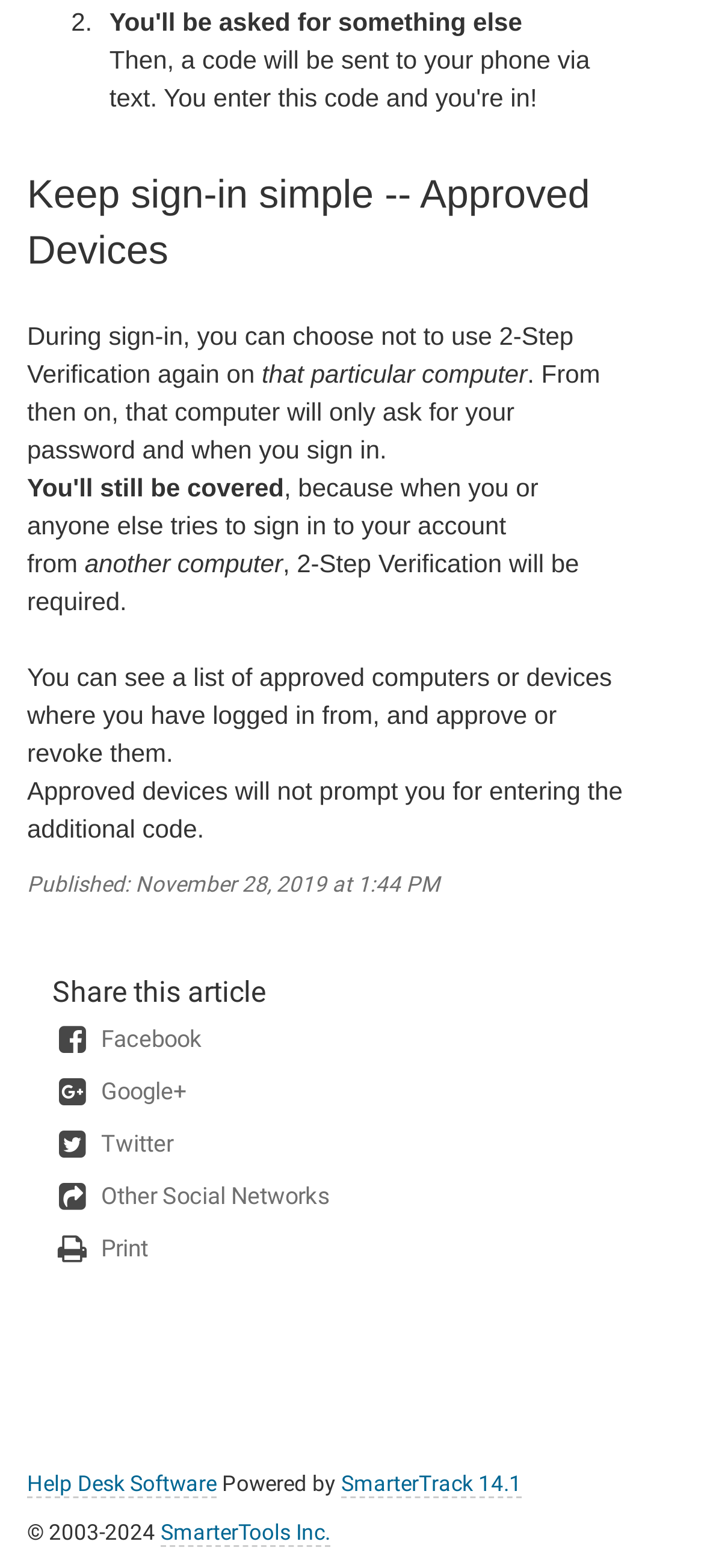Please provide a comprehensive response to the question below by analyzing the image: 
What can be seen in the list of approved computers?

The webpage states that a list of approved computers or devices where the user has logged in from can be seen, and these devices can be approved or revoked.